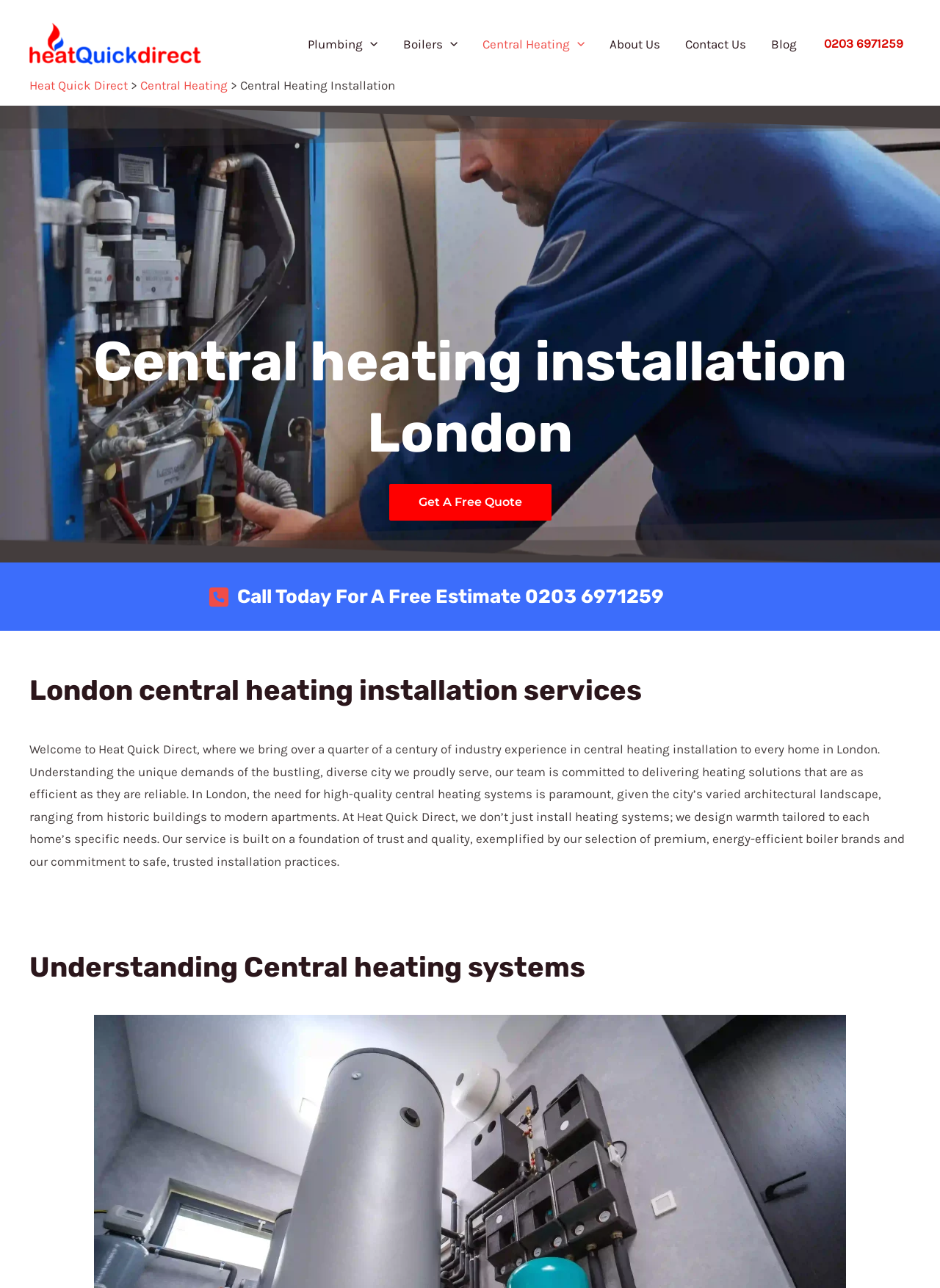What is the phone number?
Look at the screenshot and respond with one word or a short phrase.

0203 6971259